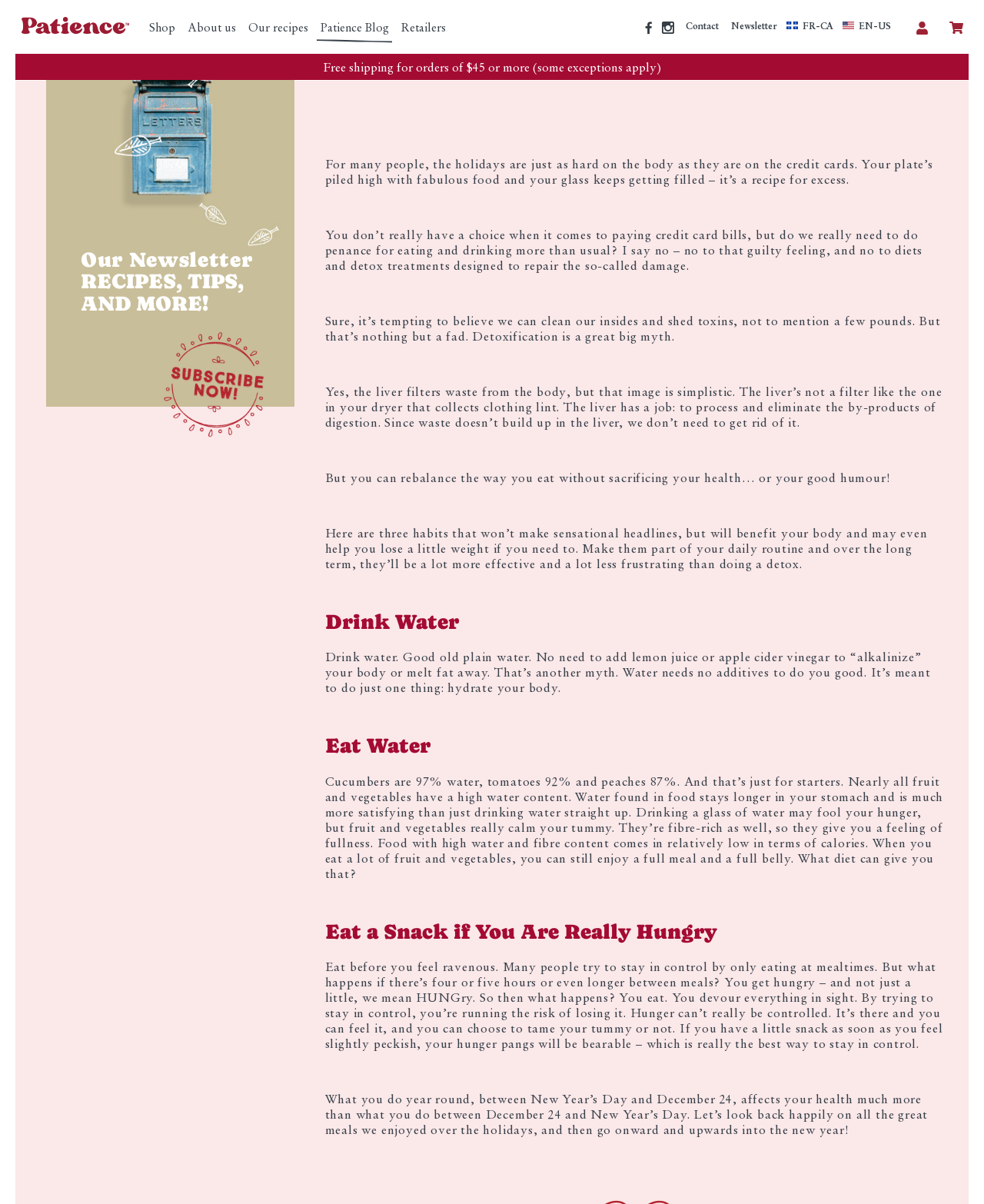Please use the details from the image to answer the following question comprehensively:
What is recommended to eat to stay hydrated?

According to the webpage, eating fruit and vegetables with high water content, such as cucumbers and tomatoes, can help with hydration and provide a feeling of fullness.